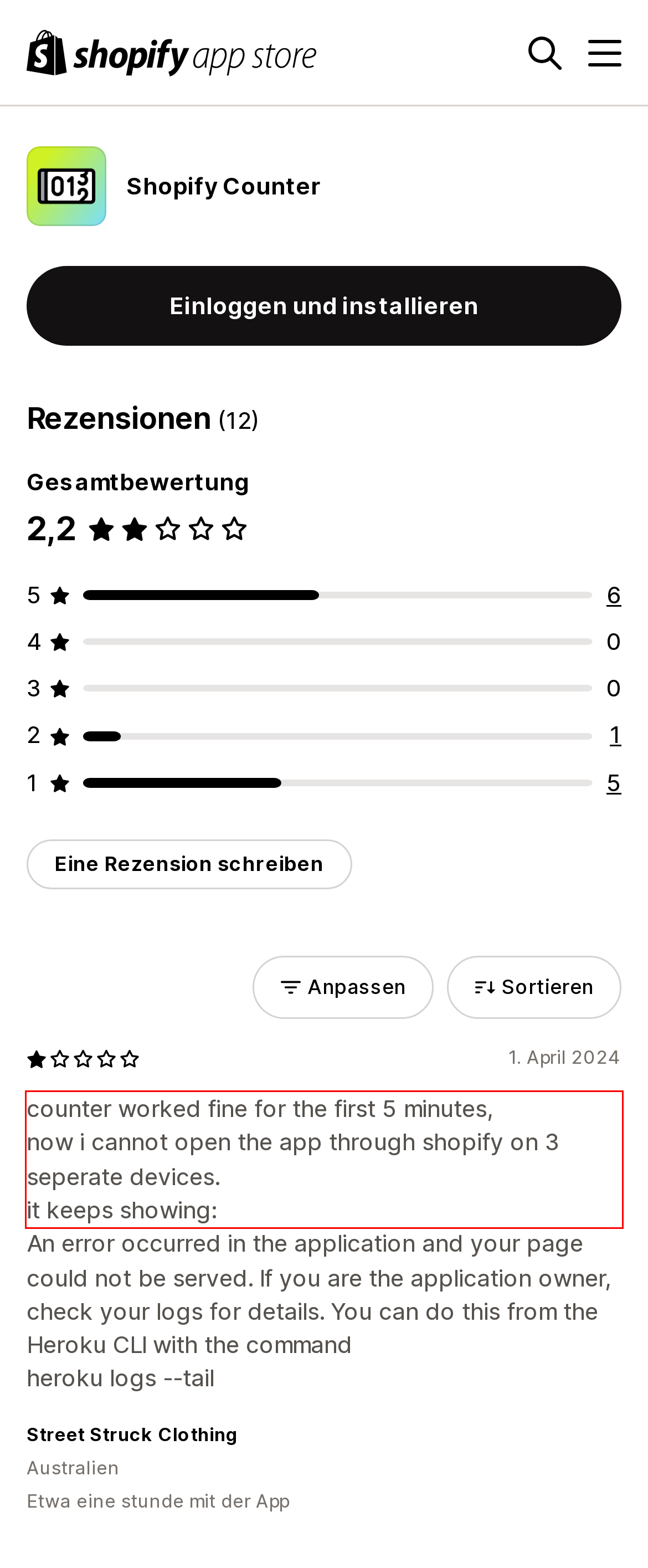Using the provided screenshot, read and generate the text content within the red-bordered area.

counter worked fine for the first 5 minutes, now i cannot open the app through shopify on 3 seperate devices. it keeps showing: